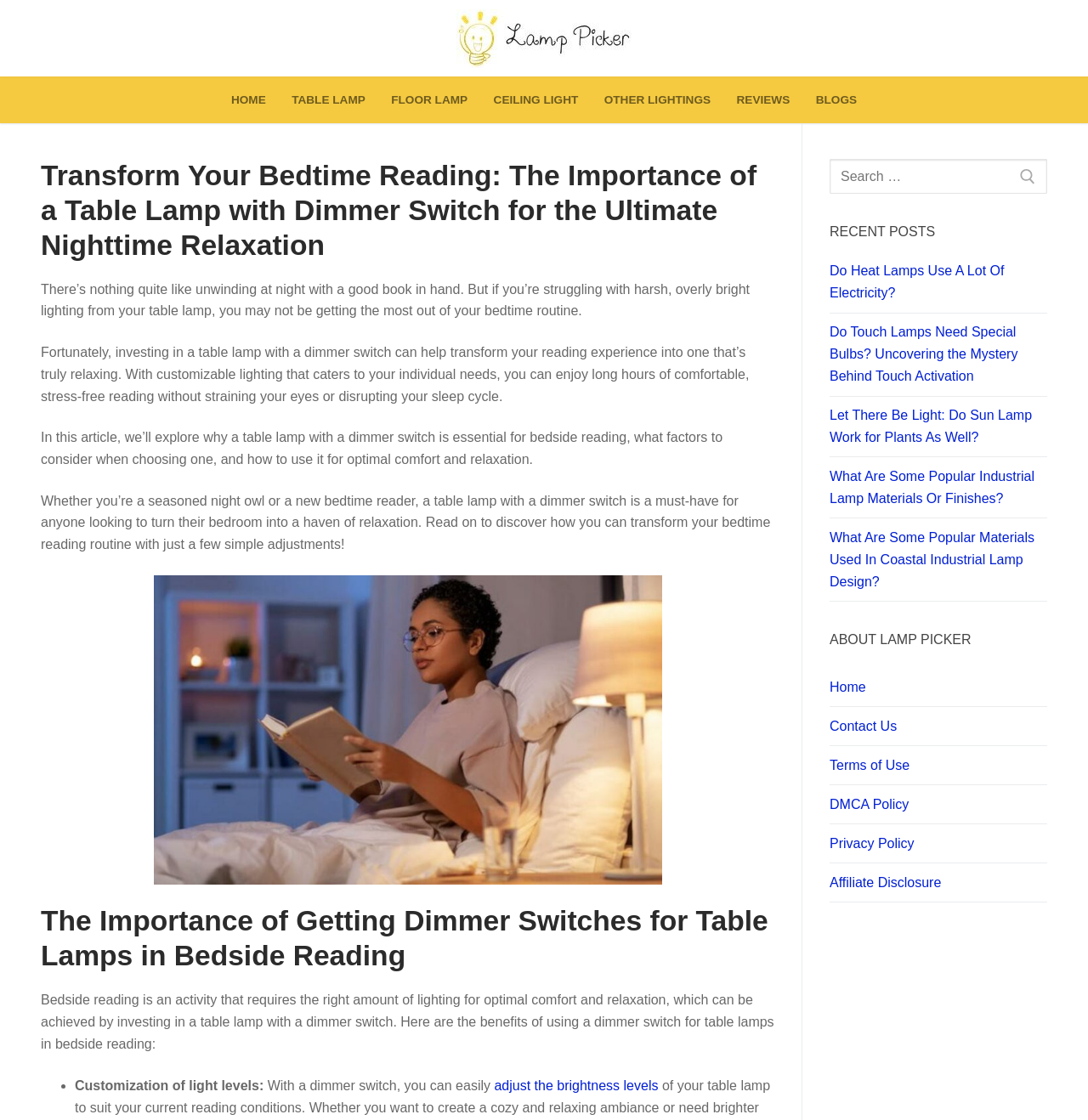Ascertain the bounding box coordinates for the UI element detailed here: "Home". The coordinates should be provided as [left, top, right, bottom] with each value being a float between 0 and 1.

[0.202, 0.075, 0.254, 0.103]